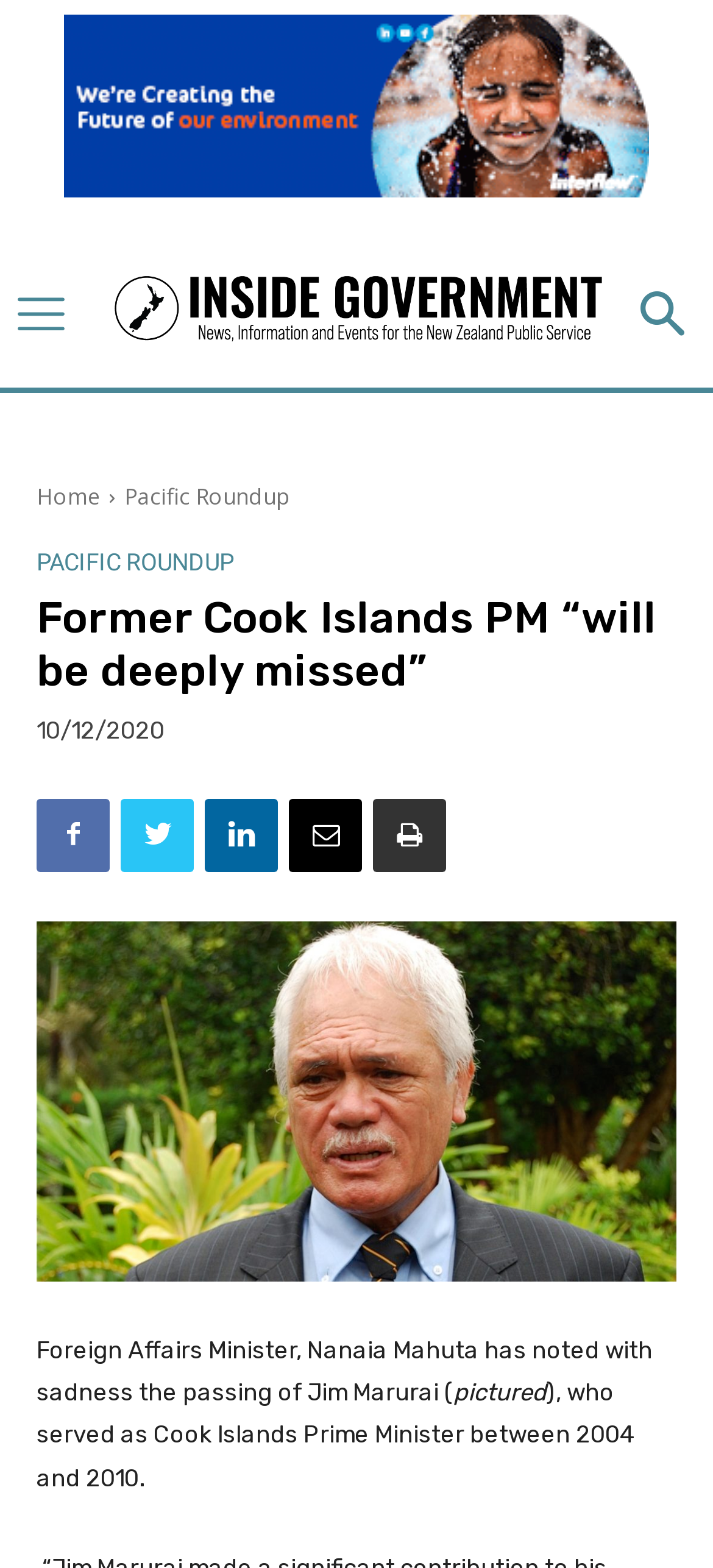How many social media links are available? Analyze the screenshot and reply with just one word or a short phrase.

5